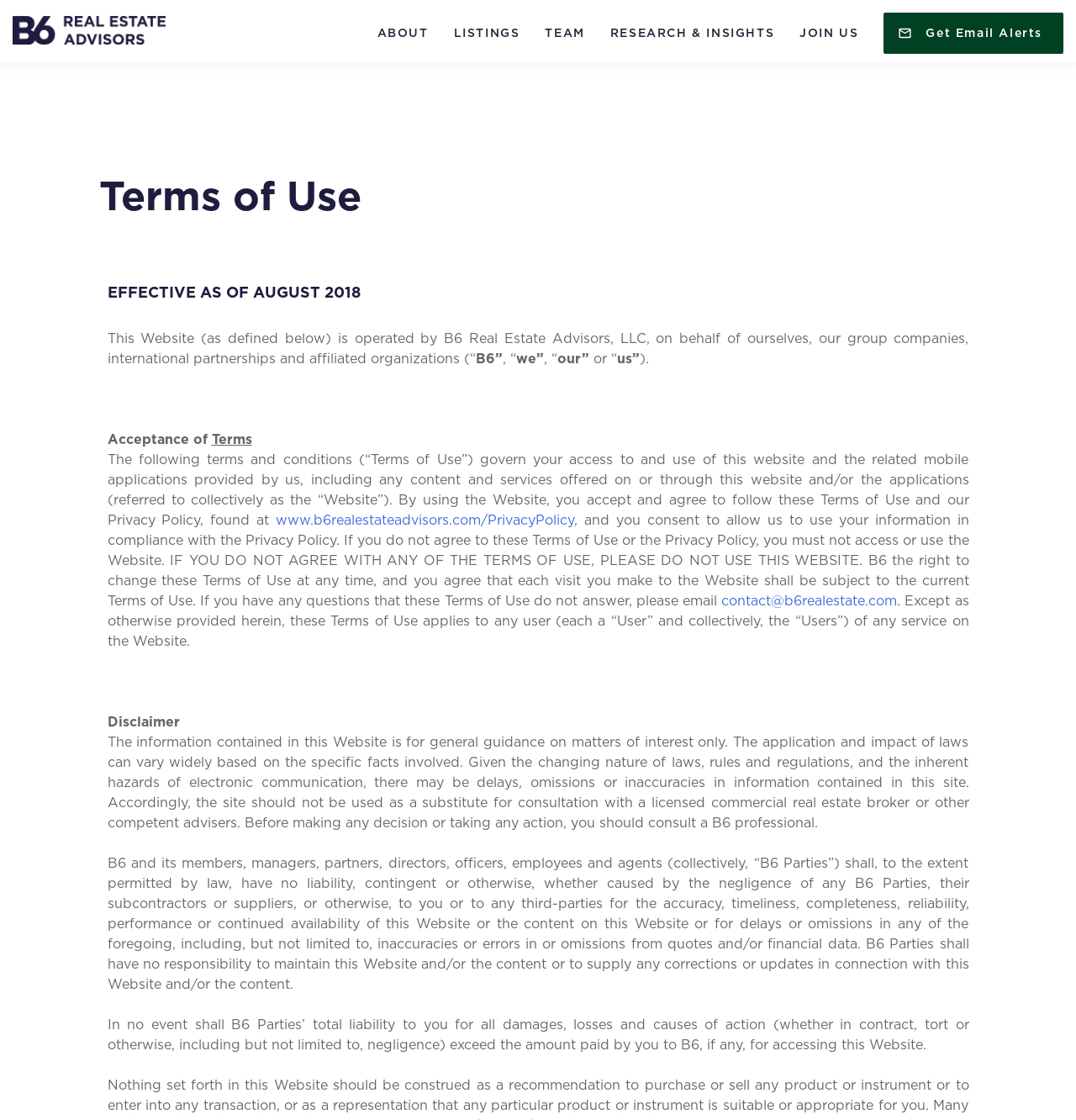Pinpoint the bounding box coordinates of the clickable area needed to execute the instruction: "Click on www.b6realestateadvisors.com/PrivacyPolicy". The coordinates should be specified as four float numbers between 0 and 1, i.e., [left, top, right, bottom].

[0.256, 0.457, 0.534, 0.471]